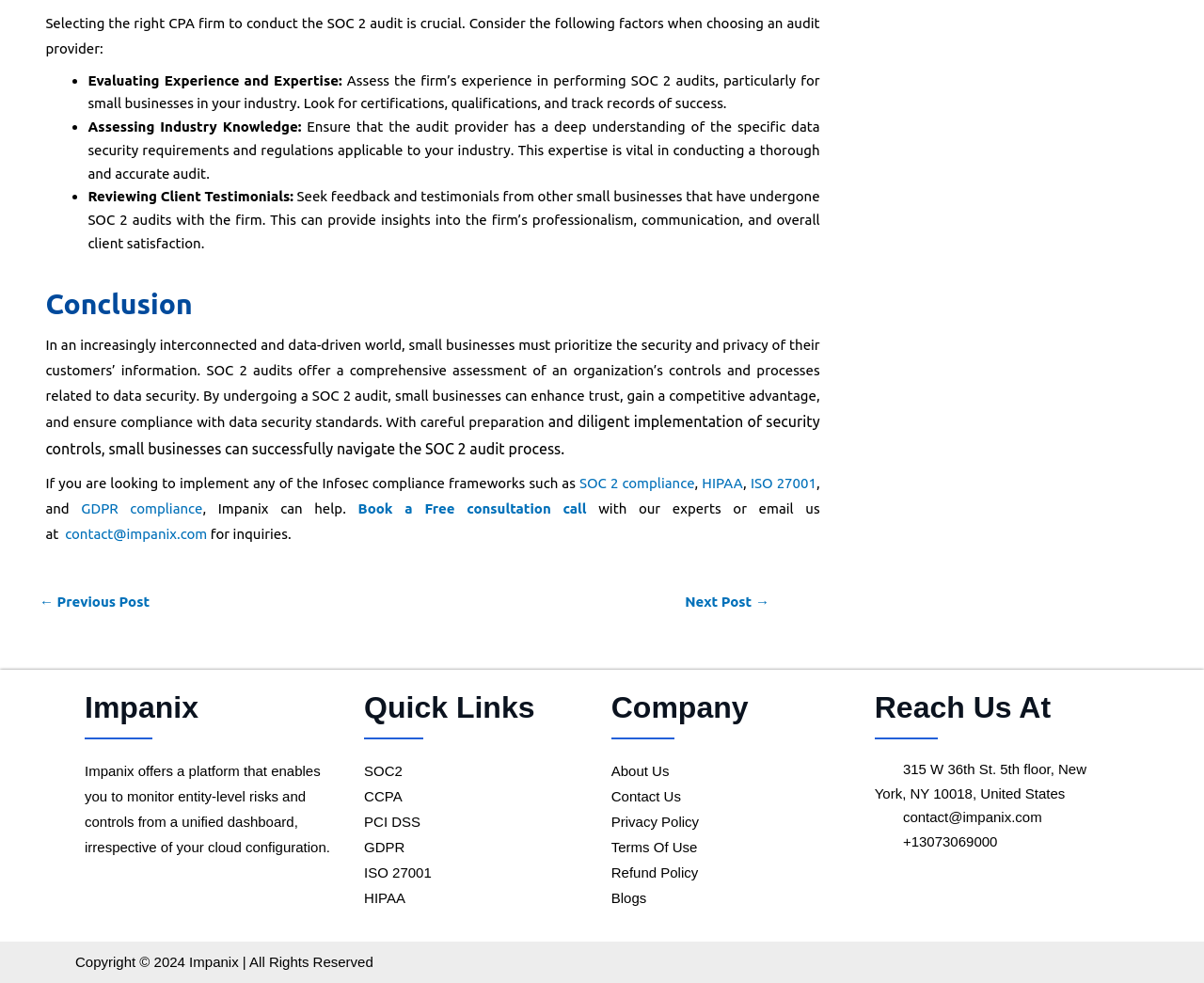Using the provided element description: "Book a Free consultation call", determine the bounding box coordinates of the corresponding UI element in the screenshot.

[0.297, 0.509, 0.487, 0.525]